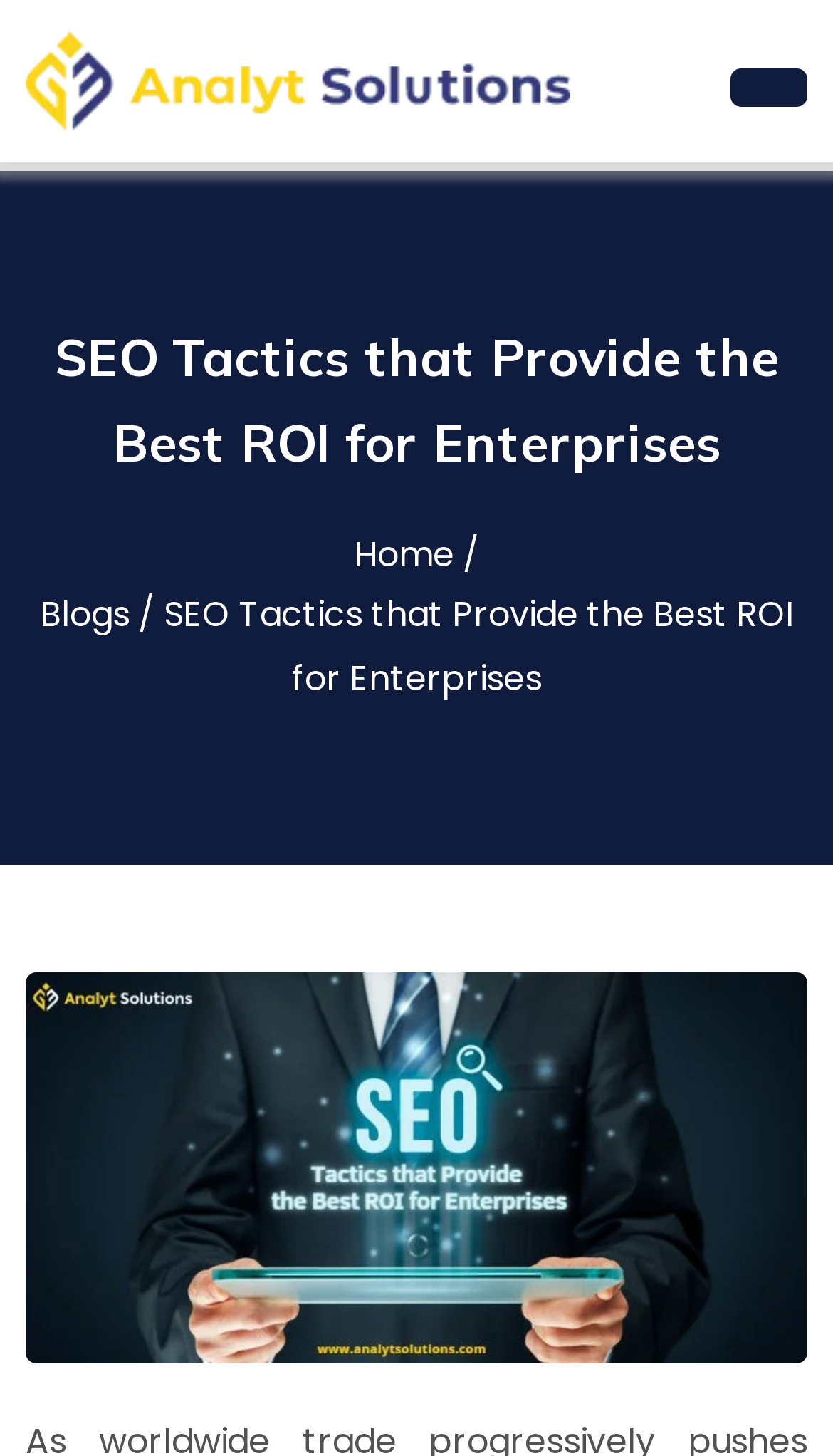Refer to the image and provide an in-depth answer to the question: 
How many images are on the webpage?

There are two images on the webpage: the logo of Analyt Solutions at the top left corner, and an image related to the blog post 'SEO Tactics that Provide the Best ROI for Enterprises'.